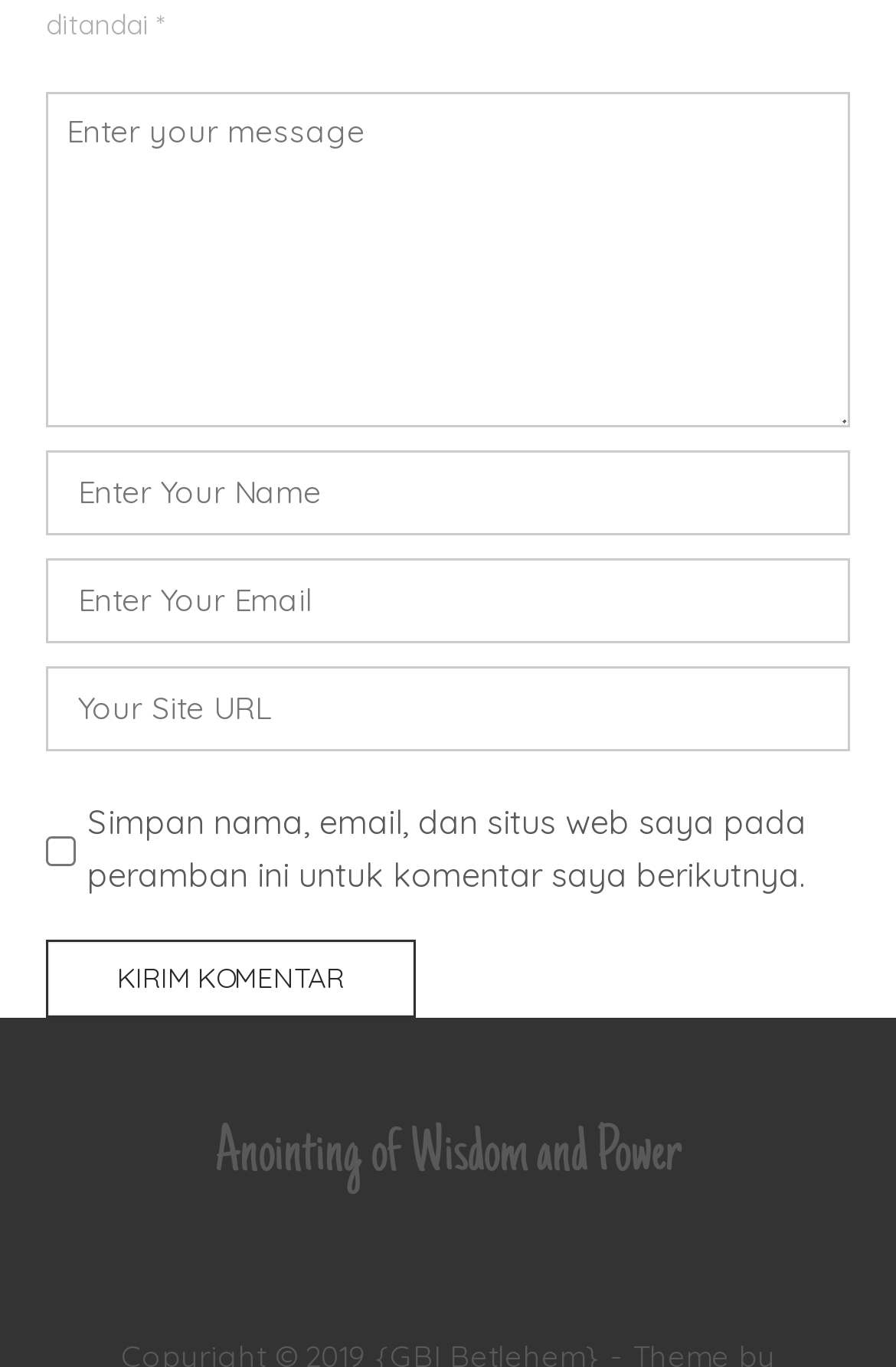From the webpage screenshot, identify the region described by name="submit" value="Kirim Komentar". Provide the bounding box coordinates as (top-left x, top-left y, bottom-right x, bottom-right y), with each value being a floating point number between 0 and 1.

[0.051, 0.687, 0.464, 0.744]